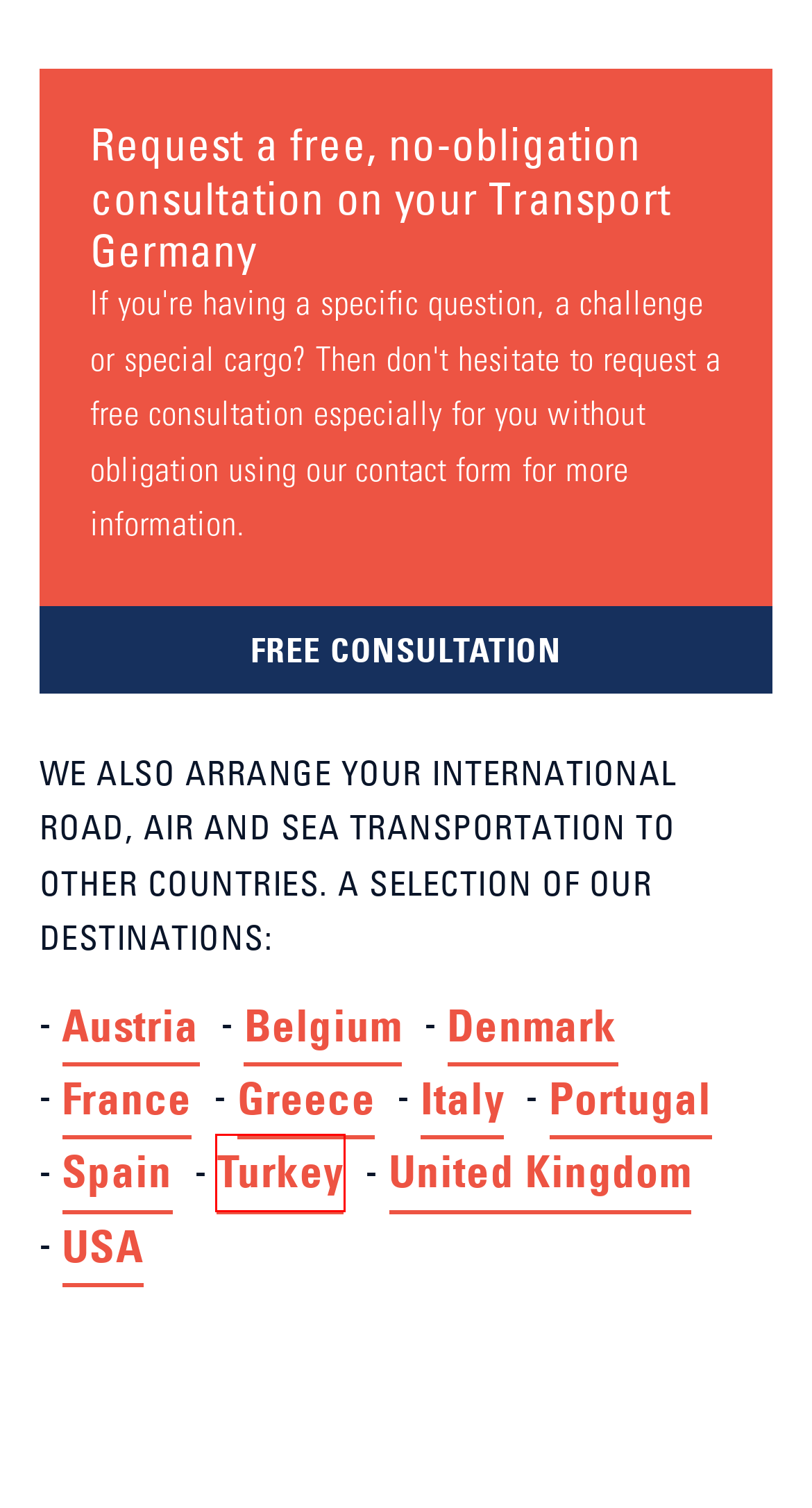Examine the screenshot of a webpage with a red bounding box around an element. Then, select the webpage description that best represents the new page after clicking the highlighted element. Here are the descriptions:
A. Alpi Transport France, including groupage and refrigerated transport!
B. Transport Portugal | The best forwarder for your Portugal freight
C. Transport Turkey at ALPI Netherlands B.V. | Request a quote!
D. Your Trusted Partner for Transport Services to and from Belgium: ALPI
E. Transport Spain | The best forwarder for your Spain freight
F. Your Trusted Partner for Comprehensive Transport Services to and from the USA: ALPI
G. Get your goods to Greece with ease | Alpi logistics experts
H. Transport Italy at ALPI Netherlands B.V. | Request a quote!

C